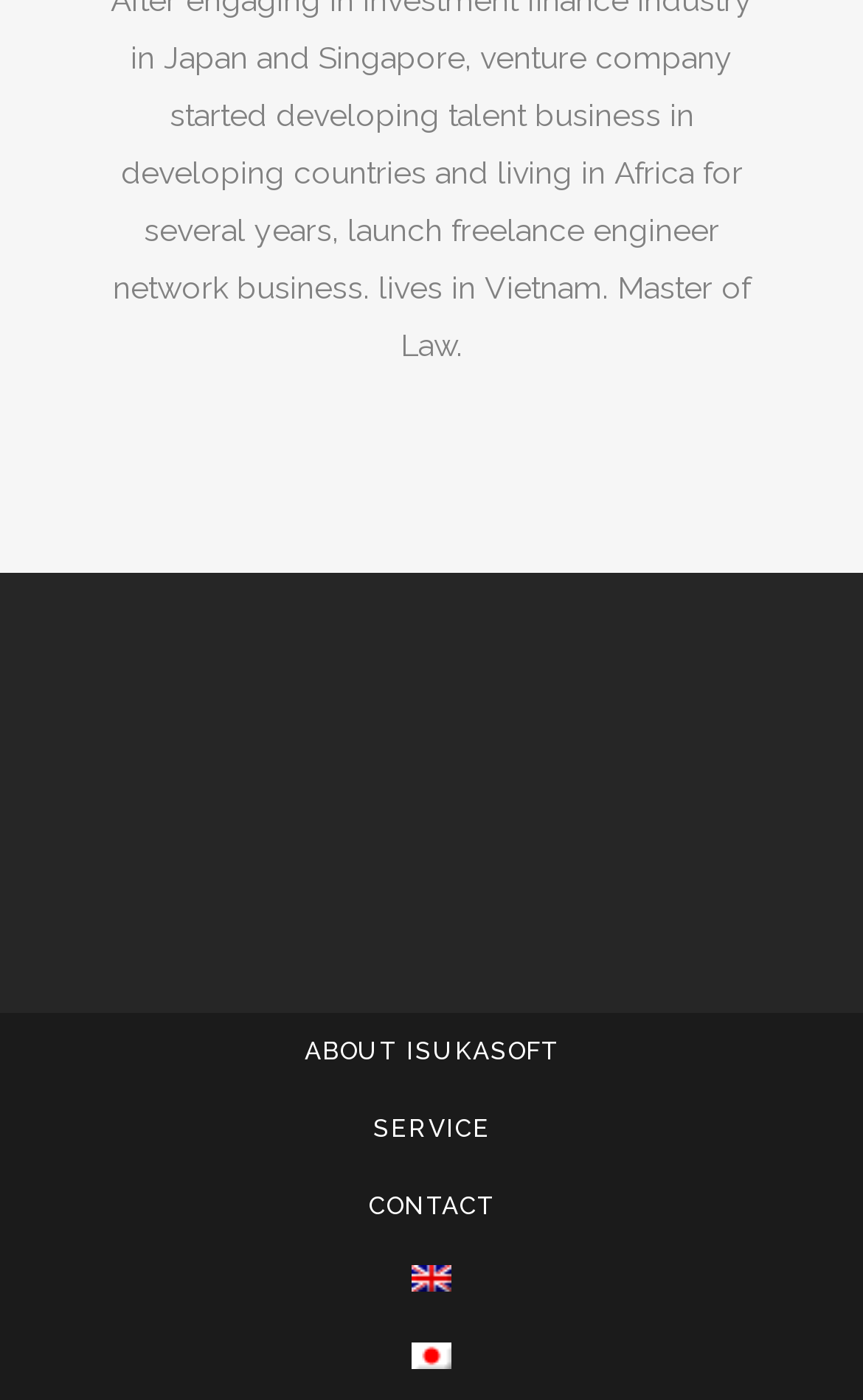Refer to the image and provide an in-depth answer to the question:
What is the purpose of the 'en' and 'ja' links?

I inferred that the 'en' and 'ja' links are for language selection because they are accompanied by flag icons and are located at the bottom of the page, which is a common pattern for language selection options.